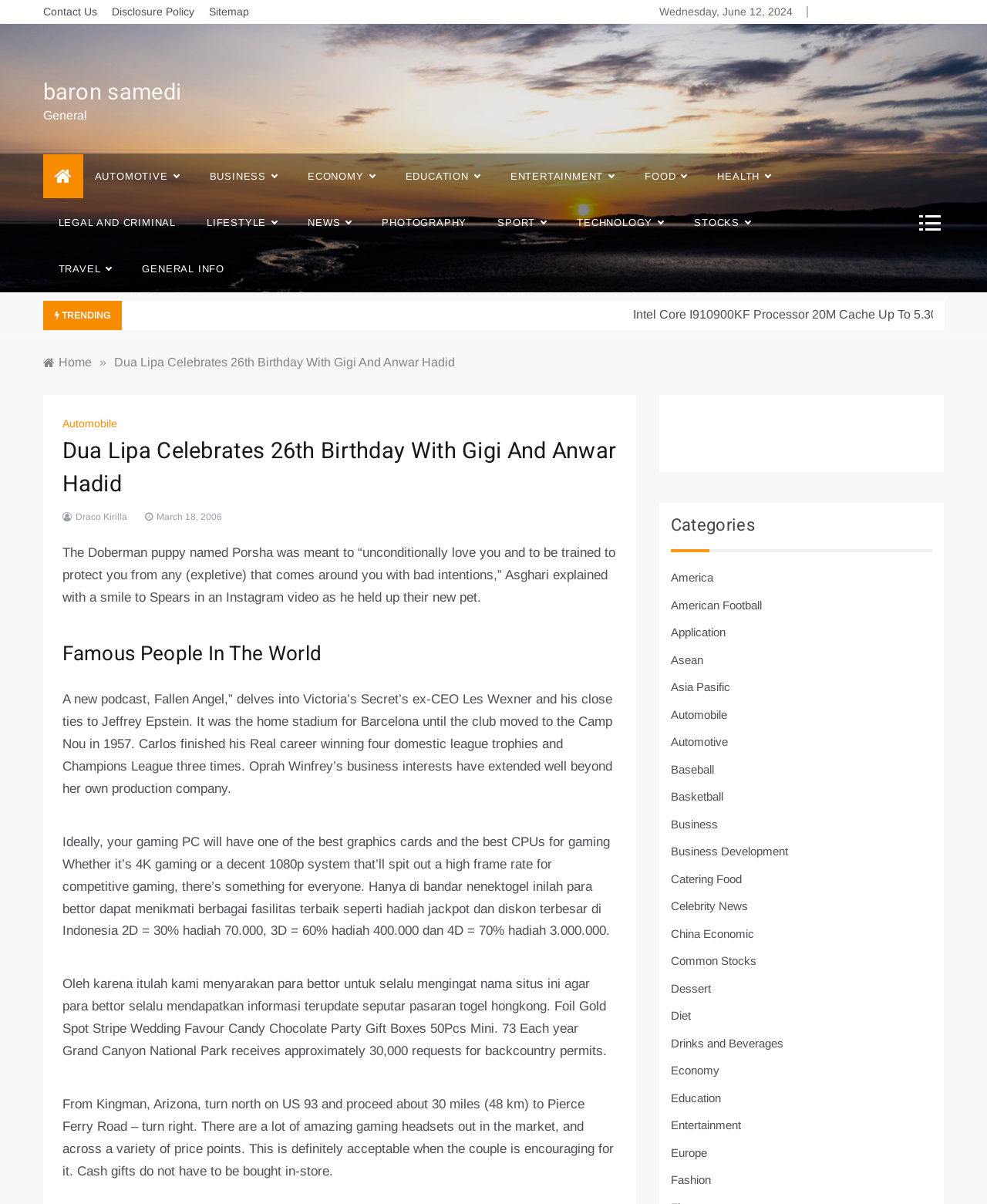Please determine the bounding box coordinates of the element to click on in order to accomplish the following task: "Read 'Famous People In The World' section". Ensure the coordinates are four float numbers ranging from 0 to 1, i.e., [left, top, right, bottom].

[0.063, 0.513, 0.625, 0.538]